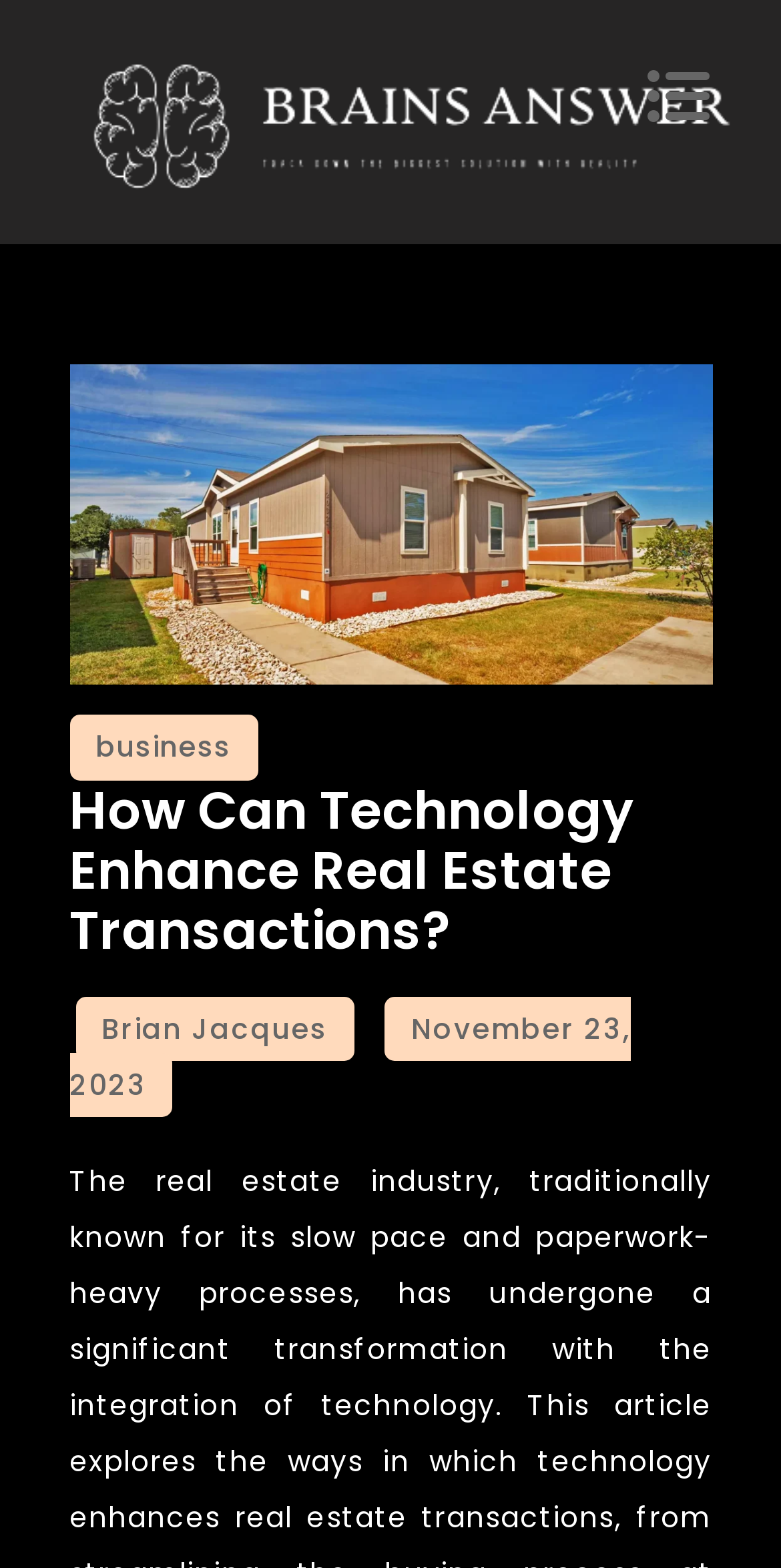Extract the primary headline from the webpage and present its text.

How Can Technology Enhance Real Estate Transactions?